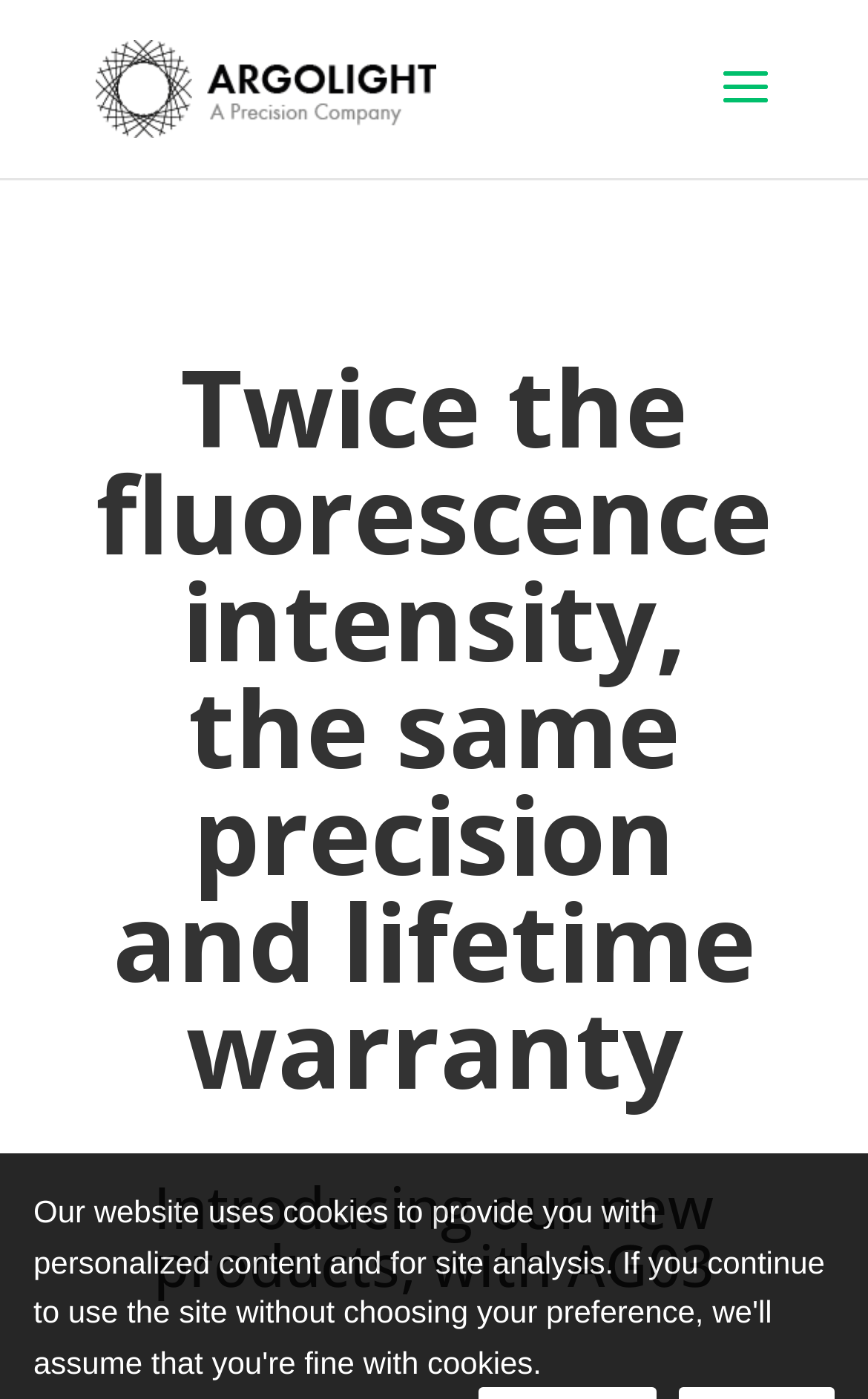Could you identify the text that serves as the heading for this webpage?

Twice the fluorescence intensity,
the same precision and lifetime warranty